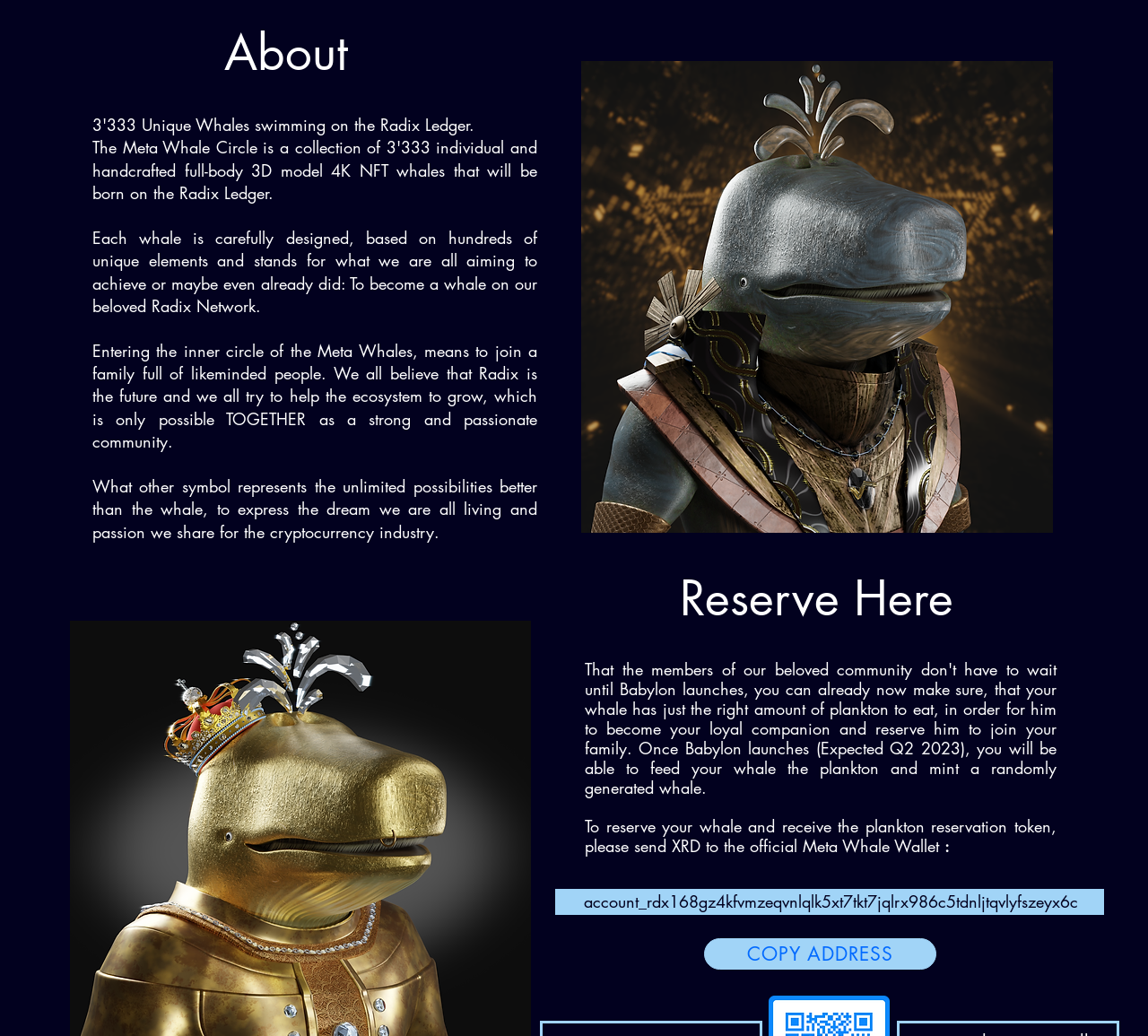Given the element description: "account_rdx168gz4kfvmzeqvnlqlk5xt7tkt7jqlrx986c5tdnljtqvlyfszeyx6c", predict the bounding box coordinates of this UI element. The coordinates must be four float numbers between 0 and 1, given as [left, top, right, bottom].

[0.509, 0.861, 0.939, 0.88]